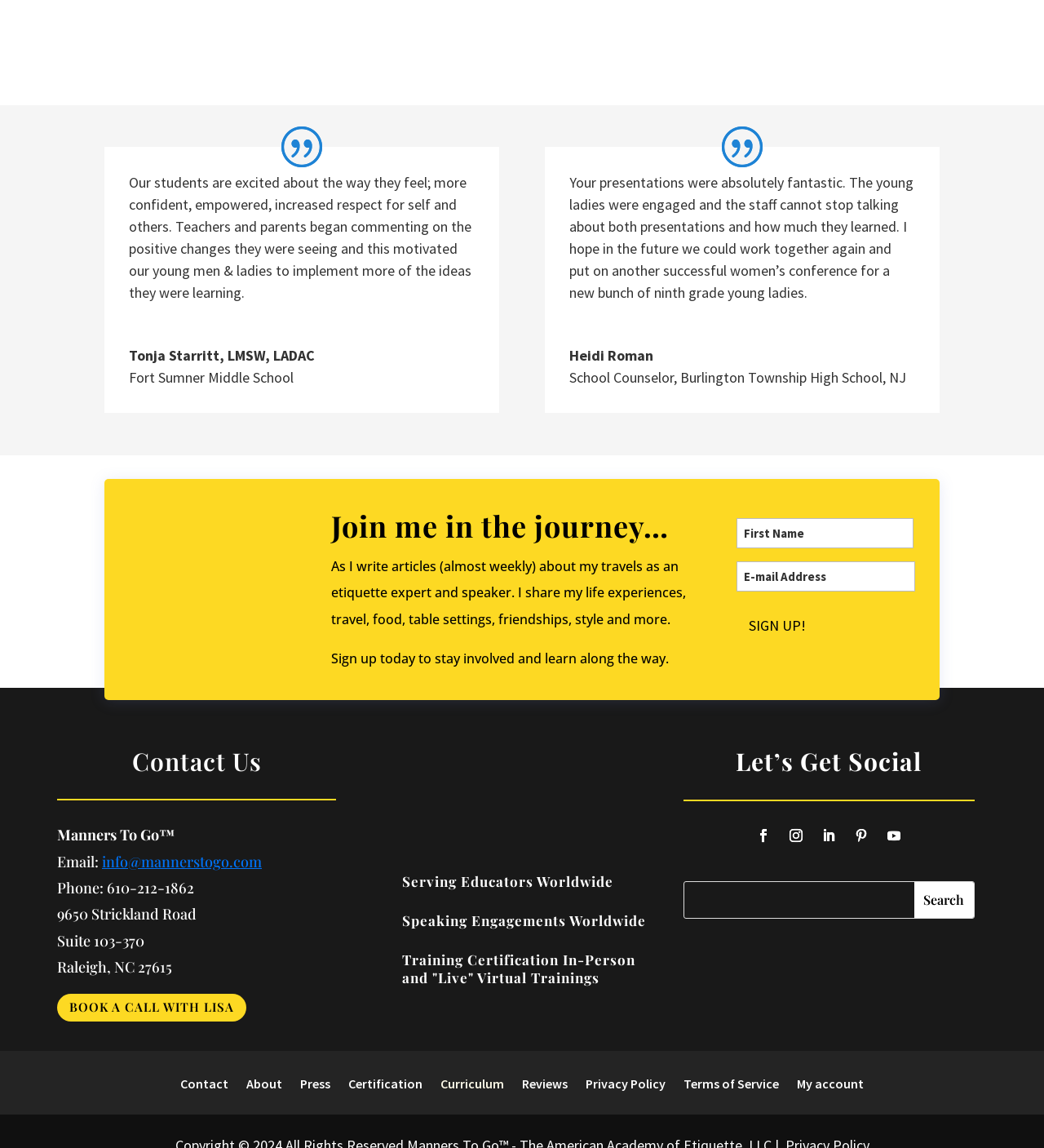Pinpoint the bounding box coordinates of the area that must be clicked to complete this instruction: "Read about Djibouti opening its doors to international investors".

None